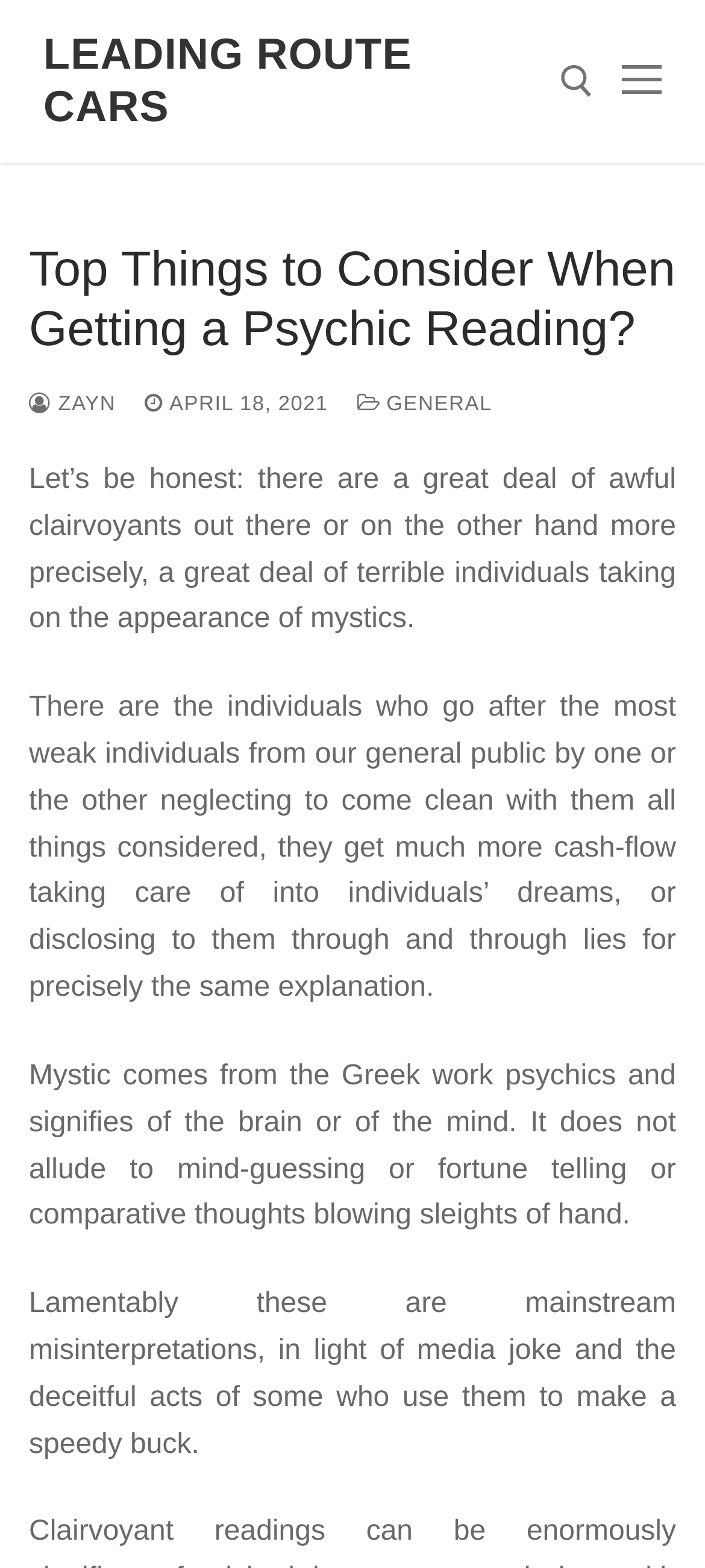What is the website's name?
Refer to the image and offer an in-depth and detailed answer to the question.

The website's name can be found at the top of the webpage, where it says 'LEADING ROUTE CARS' in a link format.